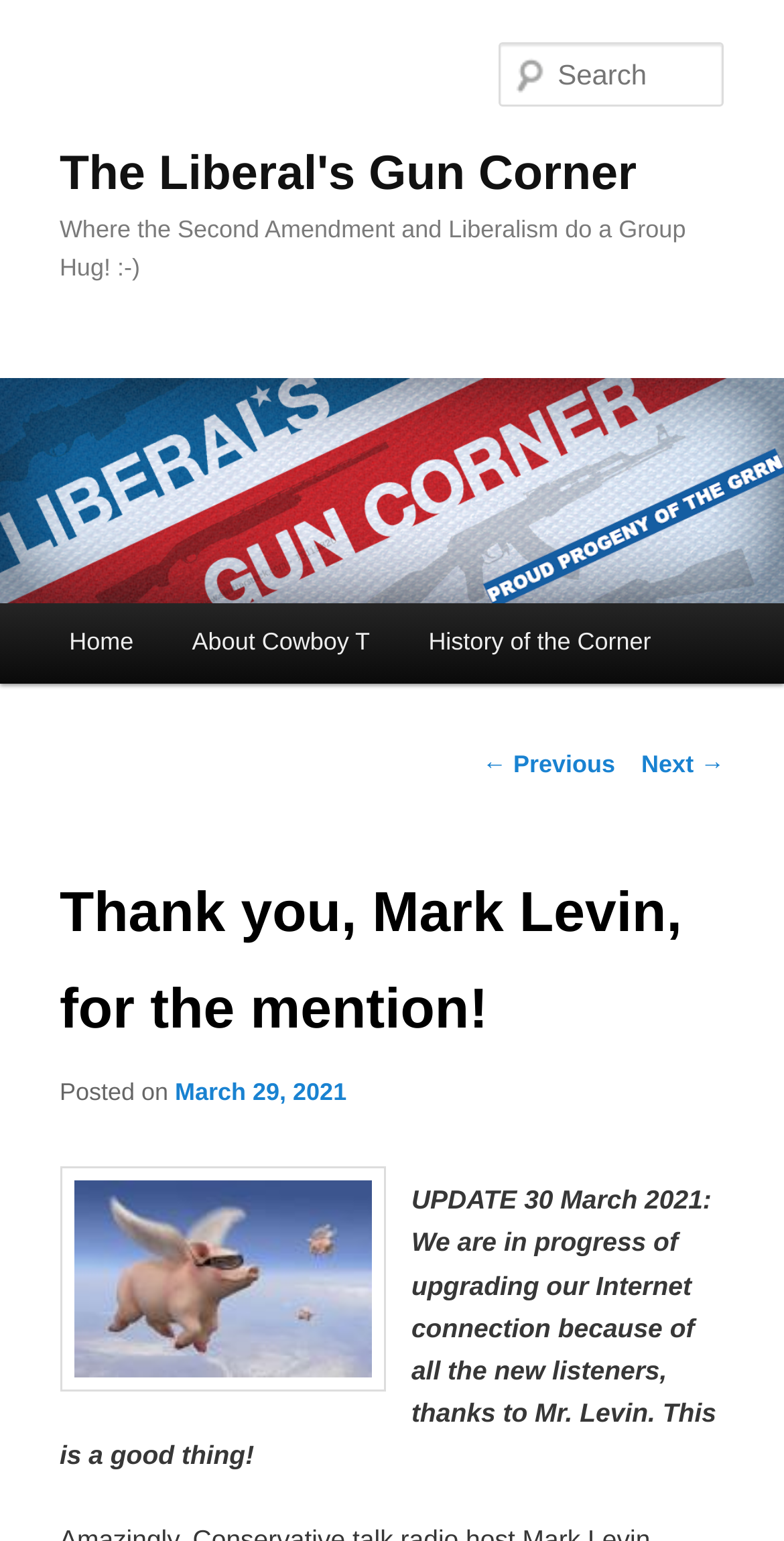Indicate the bounding box coordinates of the clickable region to achieve the following instruction: "Like a post."

None